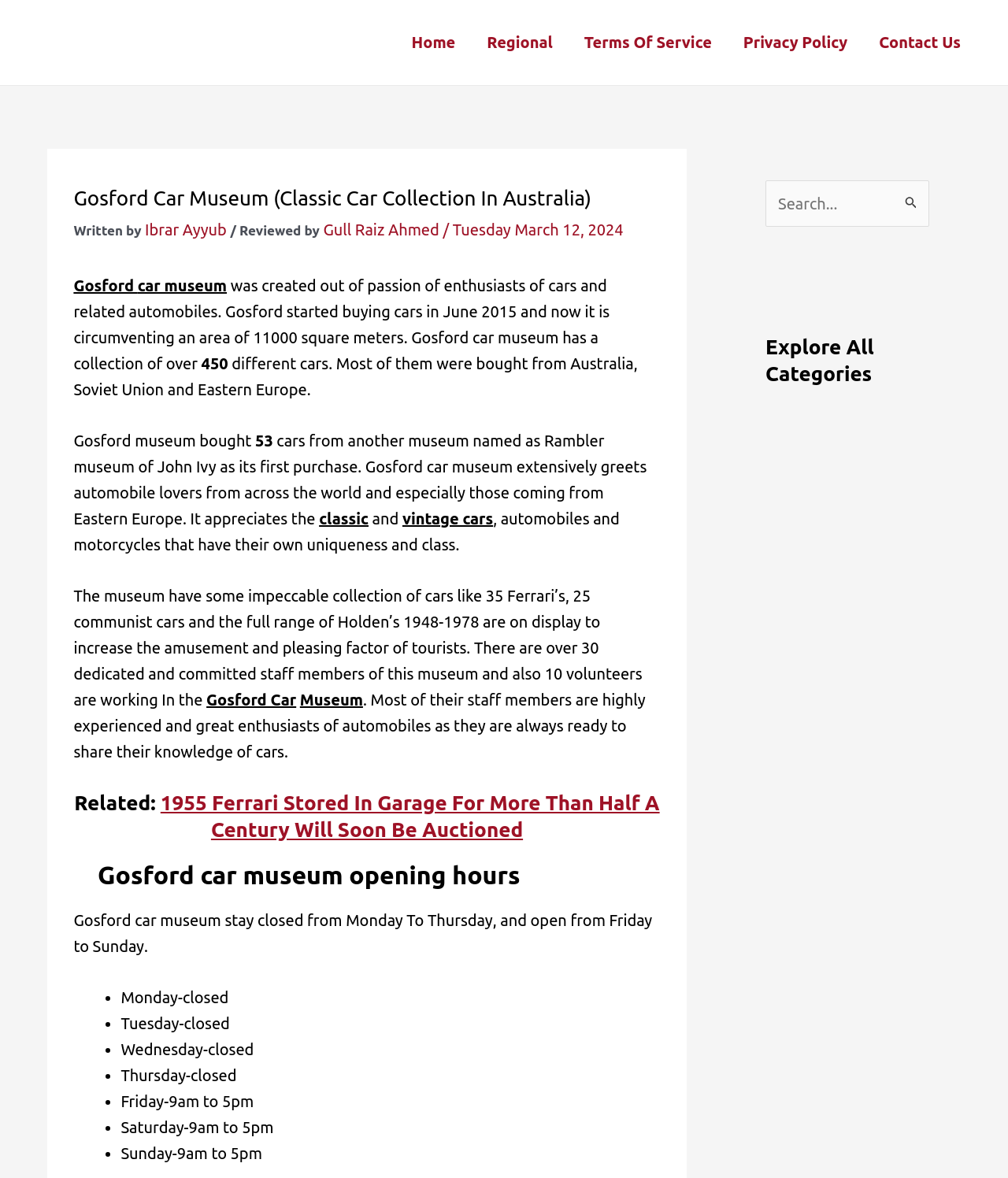Summarize the contents and layout of the webpage in detail.

The webpage is about the Gosford Car Museum in Australia, showcasing a vast collection of over 200 cars from different companies and models. At the top left corner, there is a logo of "Cropped Cropped Cars Care" with a navigation menu to the right, featuring links to "Home", "Regional", "Terms of Service", "Privacy Policy", and "Contact Us".

Below the navigation menu, there is a header section with a heading that reads "Gosford Car Museum (Classic Car Collection In Australia)". The header also includes the author's name, "Ibrar Ayyub", and the reviewer's name, "Gull Raiz Ahmed", along with the date "Tuesday, March 12, 2024".

The main content of the webpage is divided into several sections. The first section introduces the Gosford Car Museum, stating that it was created out of passion by car enthusiasts and has a collection of over 450 cars from Australia, the Soviet Union, and Eastern Europe. The museum has a unique collection of classic and vintage cars, including 35 Ferraris, 25 communist cars, and a full range of Holden's 1948-1978 models.

The next section is about the museum's staff, consisting of 30 dedicated members and 10 volunteers, who are highly experienced and enthusiastic about cars. They are always ready to share their knowledge with visitors.

Further down, there is a related article section with a heading that reads "1955 Ferrari Stored In Garage For More Than Half A Century Will Soon Be Auctioned". Below this section, there is information about the museum's opening hours, stating that it is closed from Monday to Thursday and open from Friday to Sunday.

On the right side of the webpage, there is a search bar with a button labeled "Search Submit". Below the search bar, there is a link to "Explore All Categories".